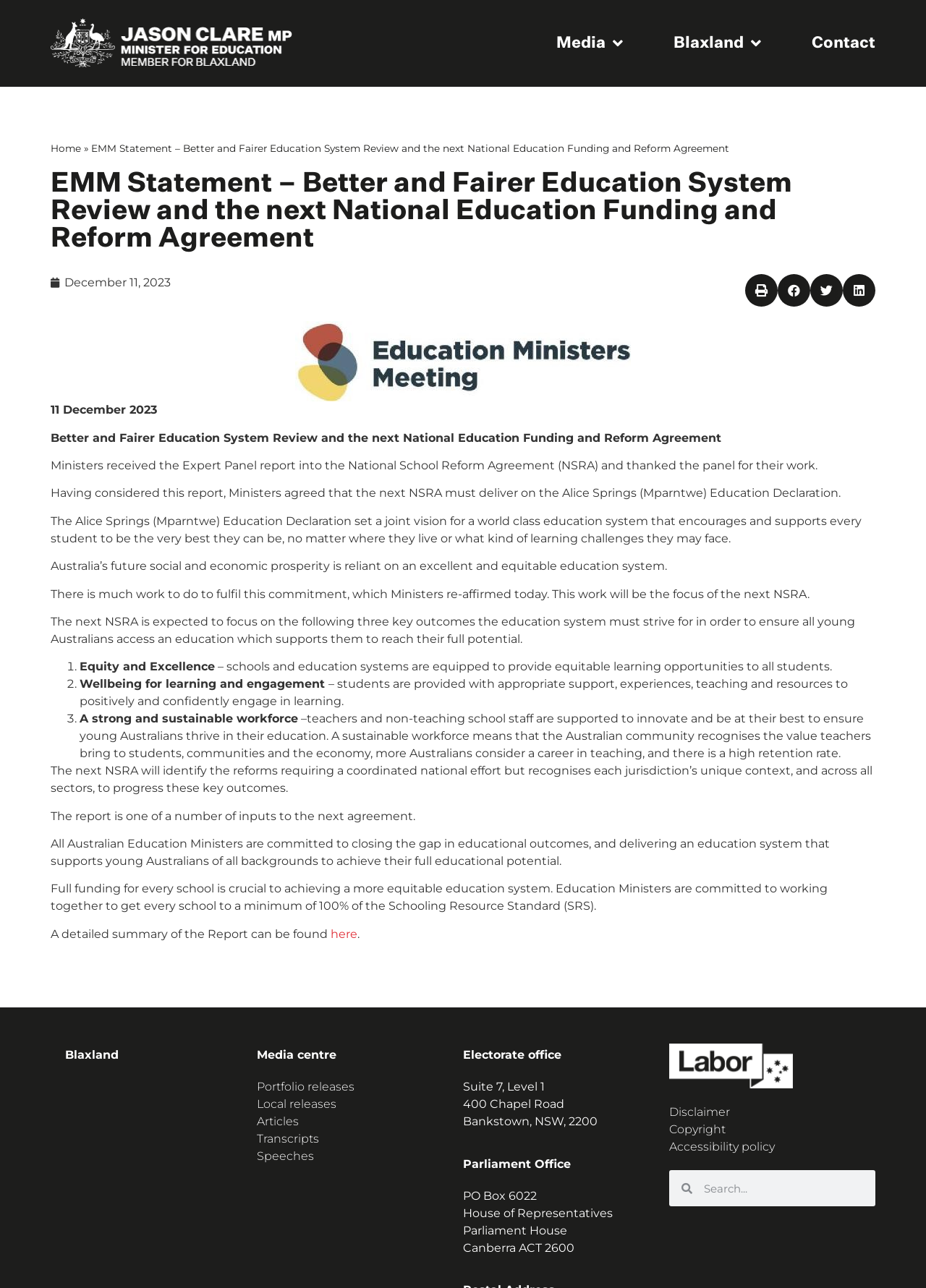What is the purpose of the next NSRA?
Look at the screenshot and provide an in-depth answer.

I found the purpose of the next NSRA by reading the text 'Having considered this report, Ministers agreed that the next NSRA must deliver on the Alice Springs (Mparntwe) Education Declaration.' This sentence indicates that the purpose of the next NSRA is to deliver on the Alice Springs (Mparntwe) Education Declaration.